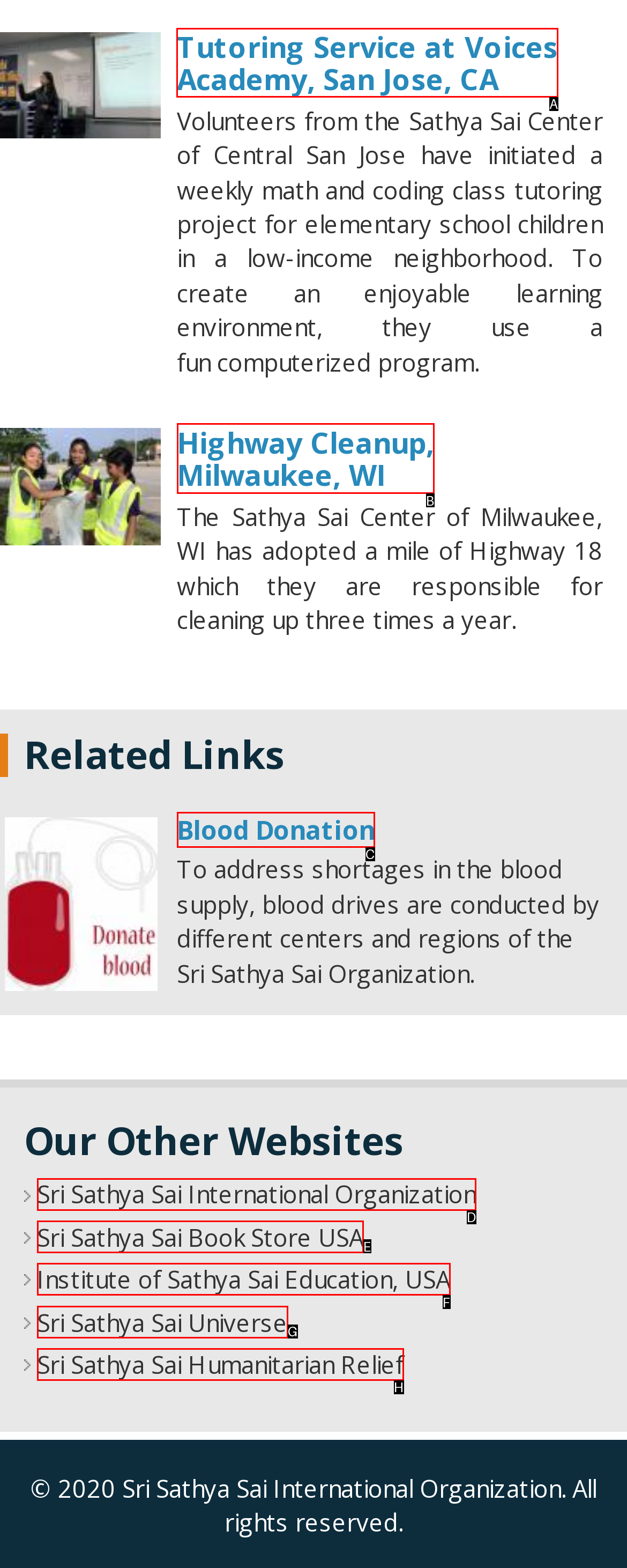Tell me which one HTML element I should click to complete the following task: Click the link to learn about Tutoring Service at Voices Academy Answer with the option's letter from the given choices directly.

A